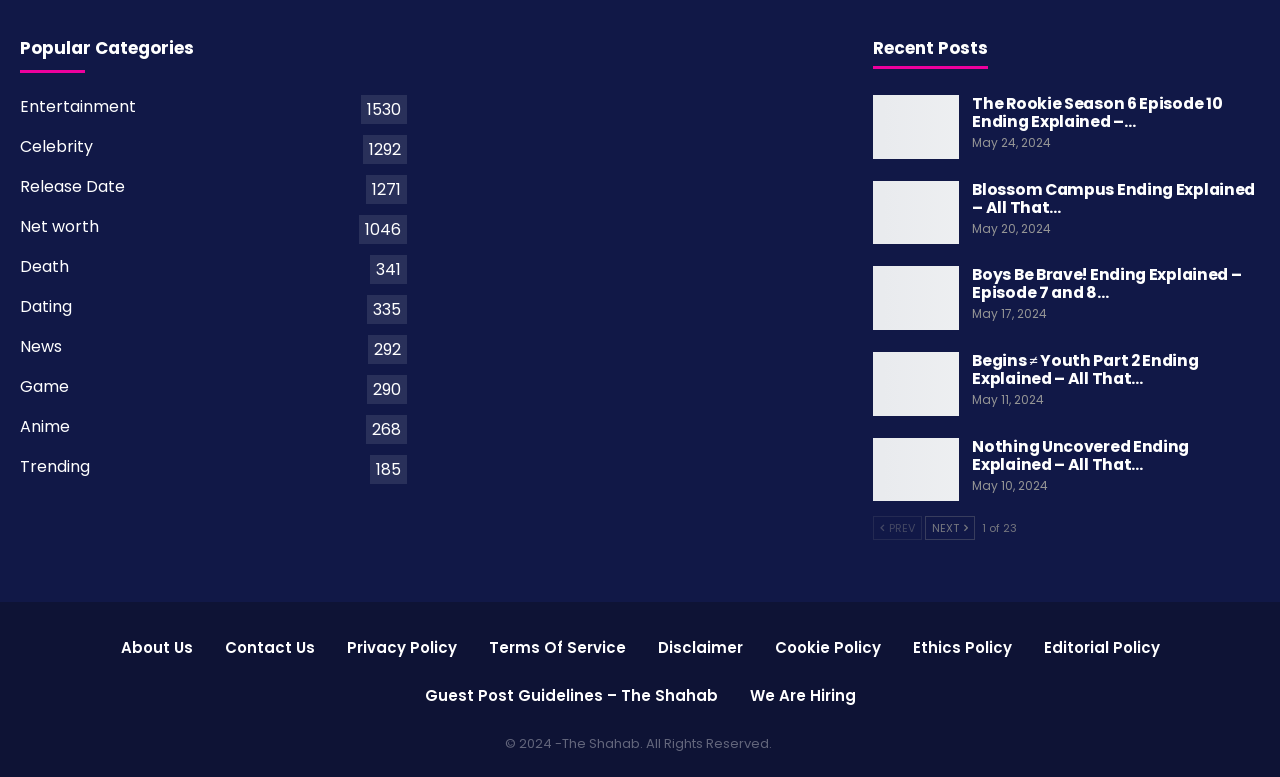Locate the bounding box coordinates of the element that needs to be clicked to carry out the instruction: "Check Disclaimer". The coordinates should be given as four float numbers ranging from 0 to 1, i.e., [left, top, right, bottom].

[0.514, 0.82, 0.58, 0.847]